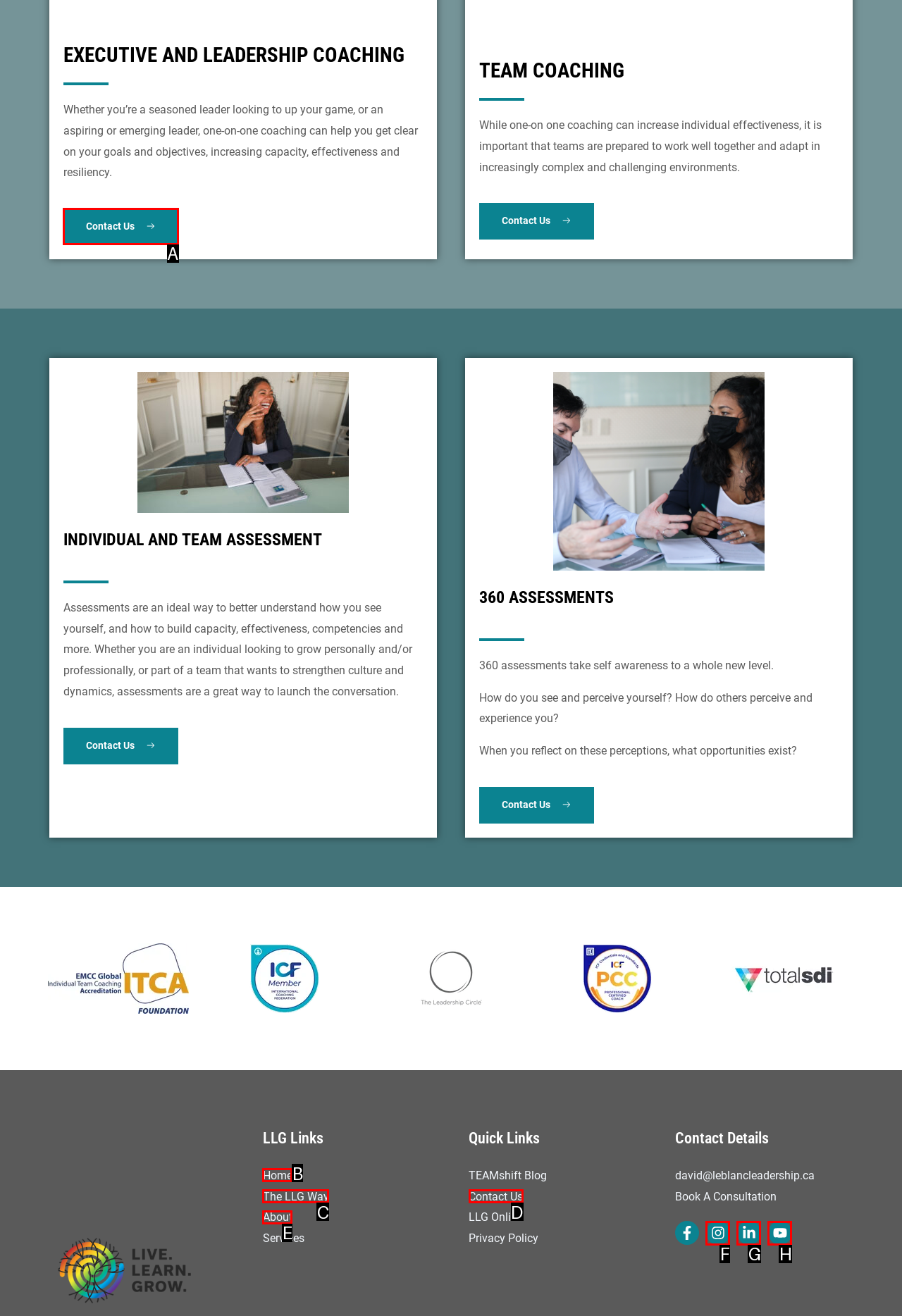Please identify the correct UI element to click for the task: Click on the 'Contact Us' link Respond with the letter of the appropriate option.

A